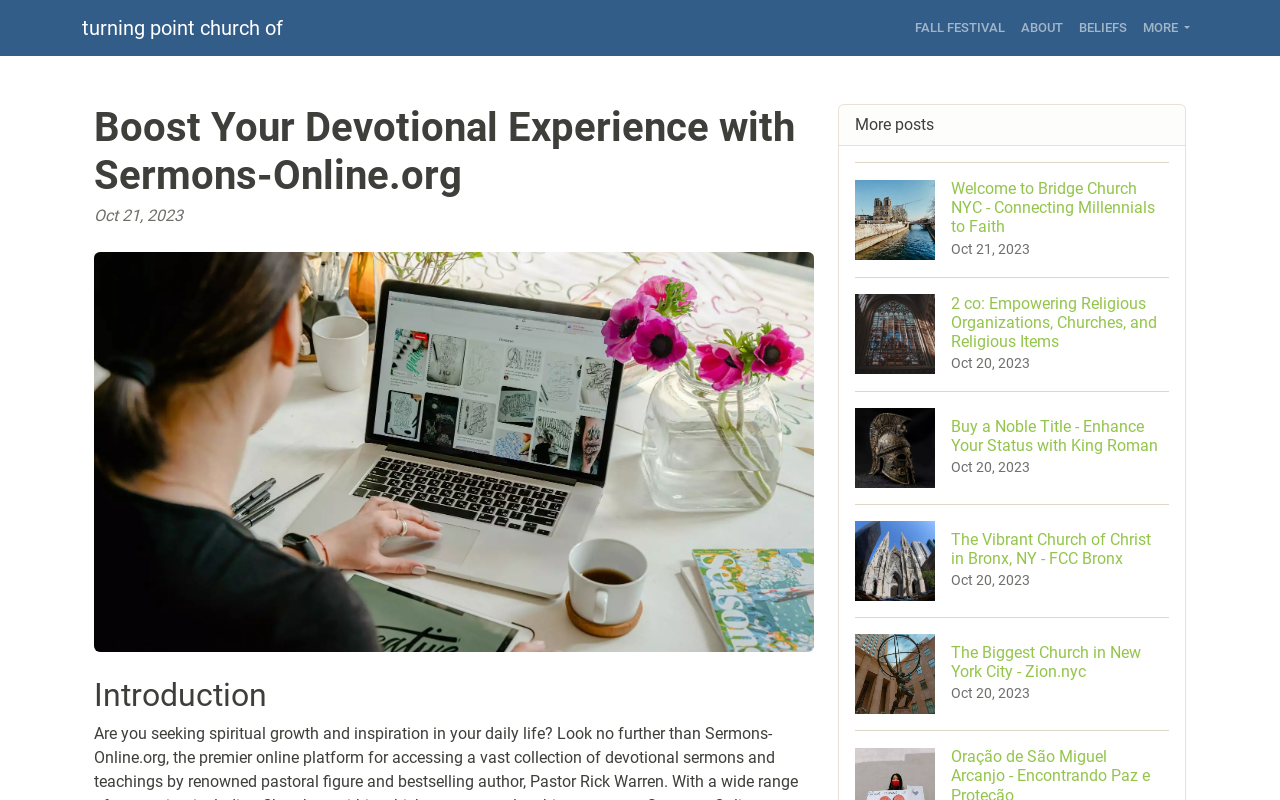Using the provided description Tilth Alliance, find the bounding box coordinates for the UI element. Provide the coordinates in (top-left x, top-left y, bottom-right x, bottom-right y) format, ensuring all values are between 0 and 1.

None